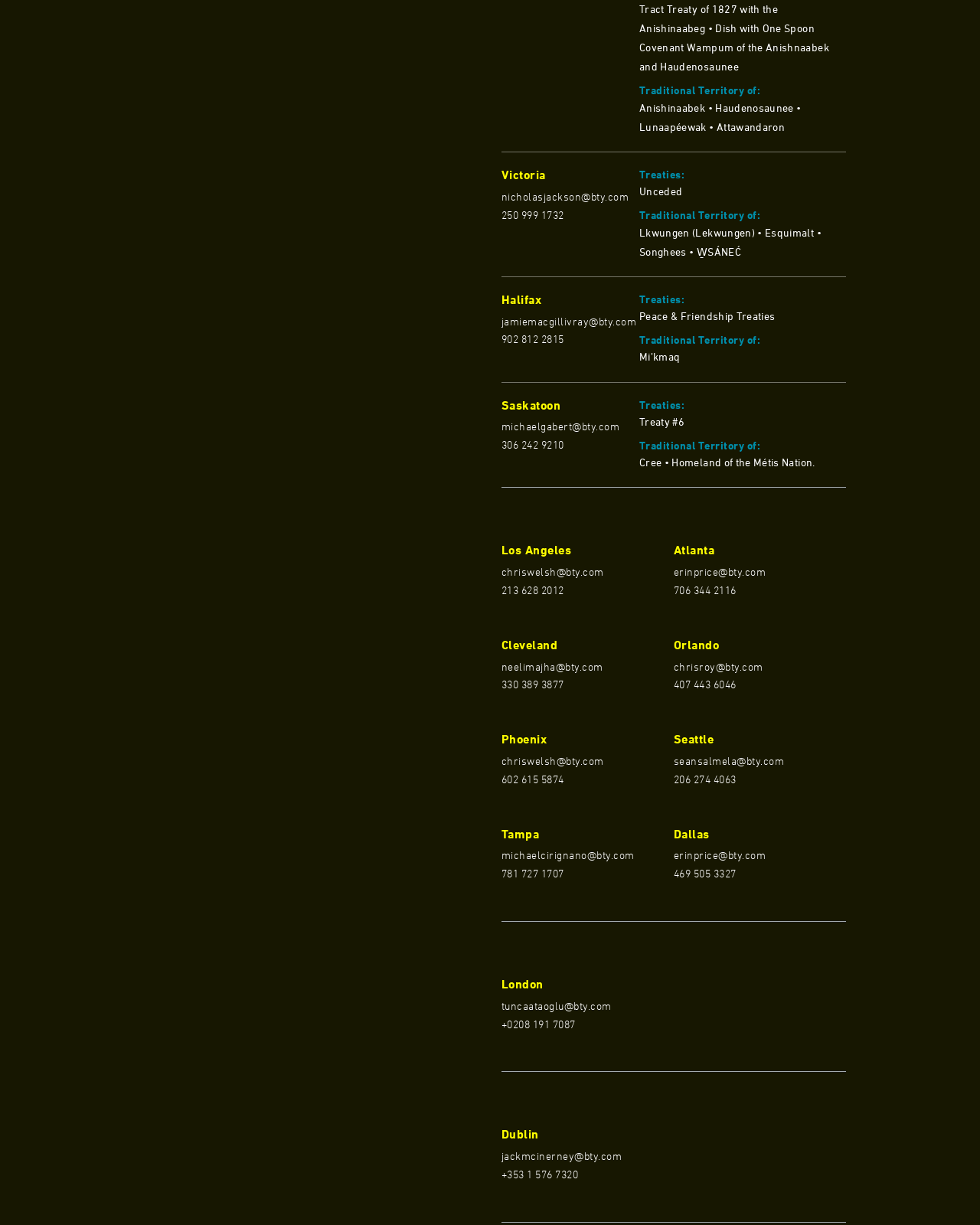Specify the bounding box coordinates of the element's region that should be clicked to achieve the following instruction: "View Halifax details". The bounding box coordinates consist of four float numbers between 0 and 1, in the format [left, top, right, bottom].

[0.512, 0.239, 0.652, 0.252]